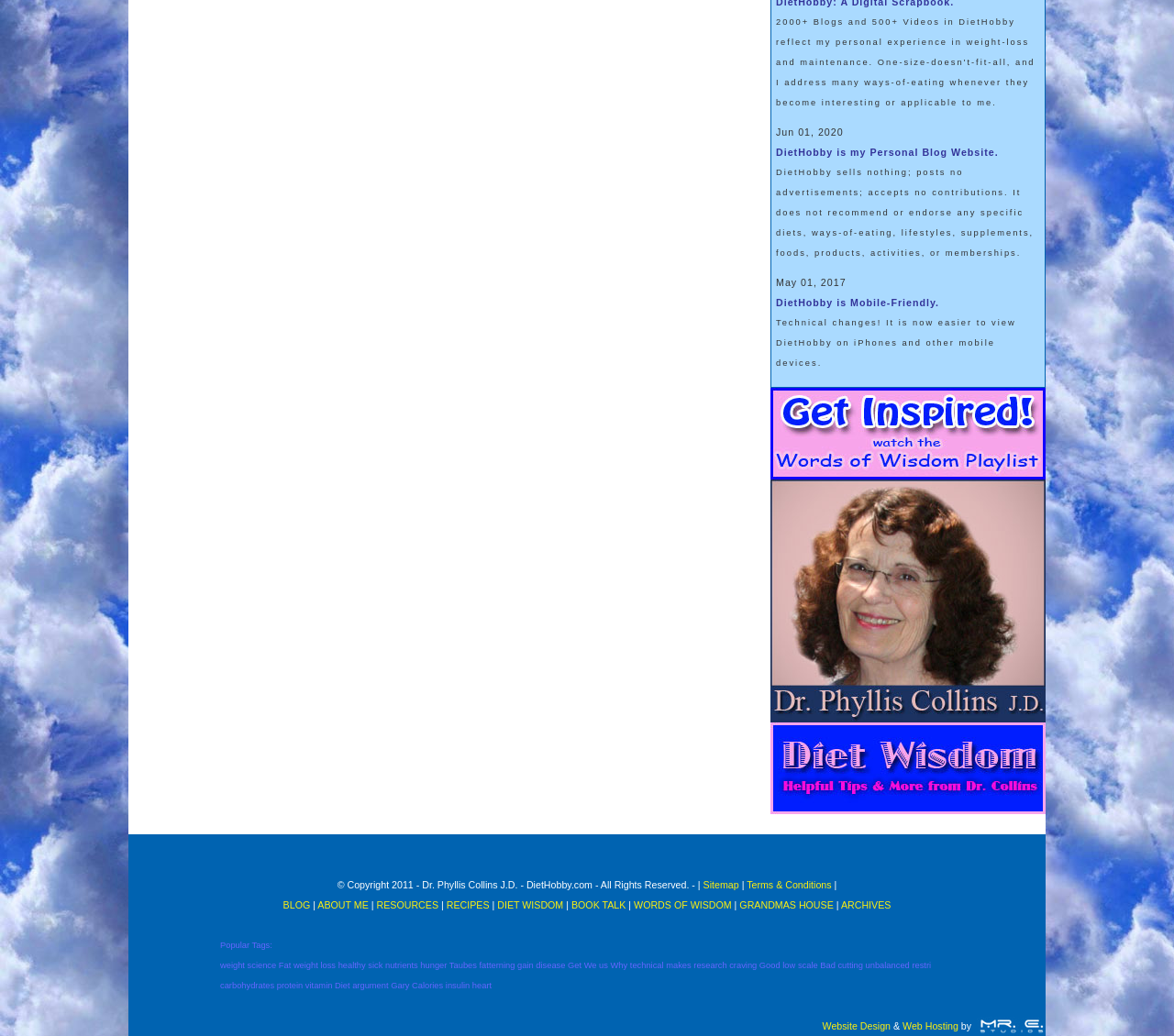Using the element description ABOUT ME, predict the bounding box coordinates for the UI element. Provide the coordinates in (top-left x, top-left y, bottom-right x, bottom-right y) format with values ranging from 0 to 1.

[0.271, 0.868, 0.314, 0.879]